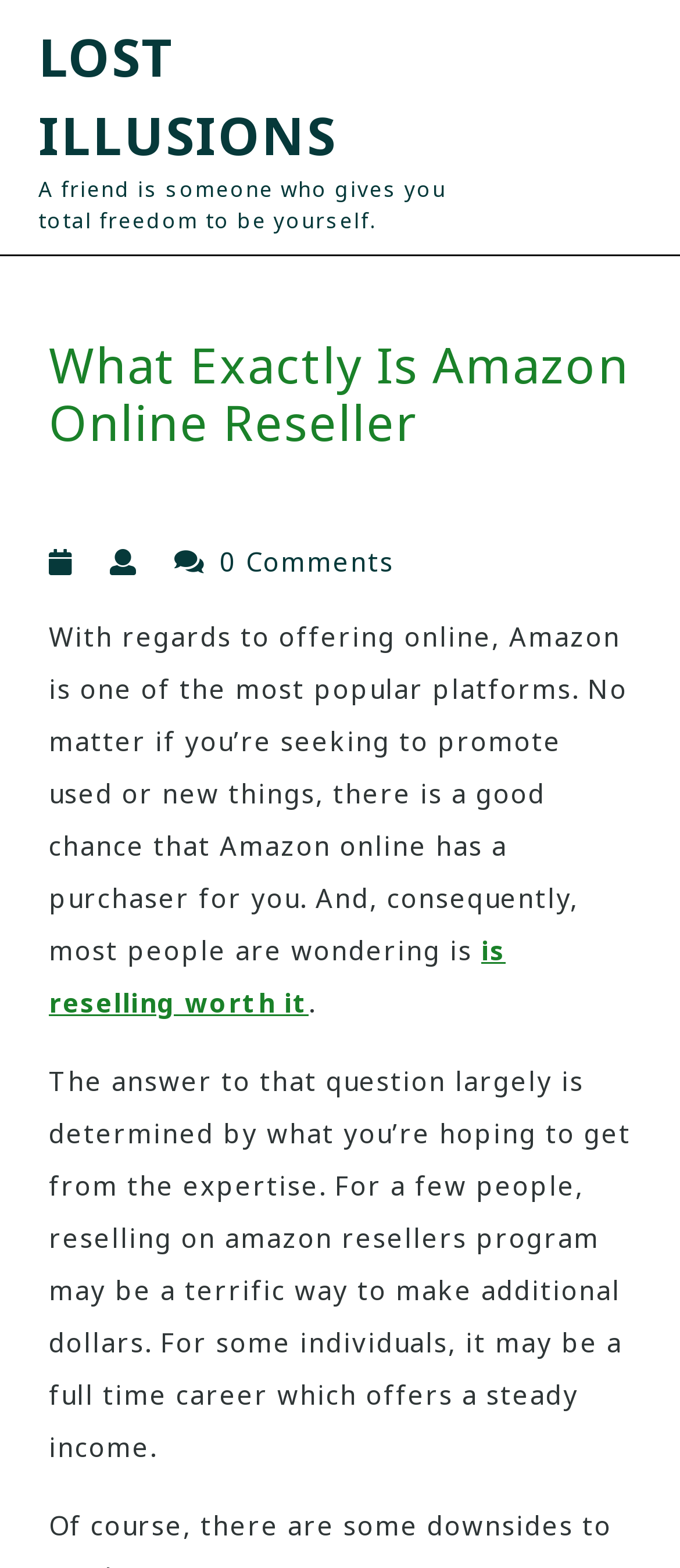Determine the bounding box for the described HTML element: "is reselling worth it". Ensure the coordinates are four float numbers between 0 and 1 in the format [left, top, right, bottom].

[0.072, 0.594, 0.744, 0.65]